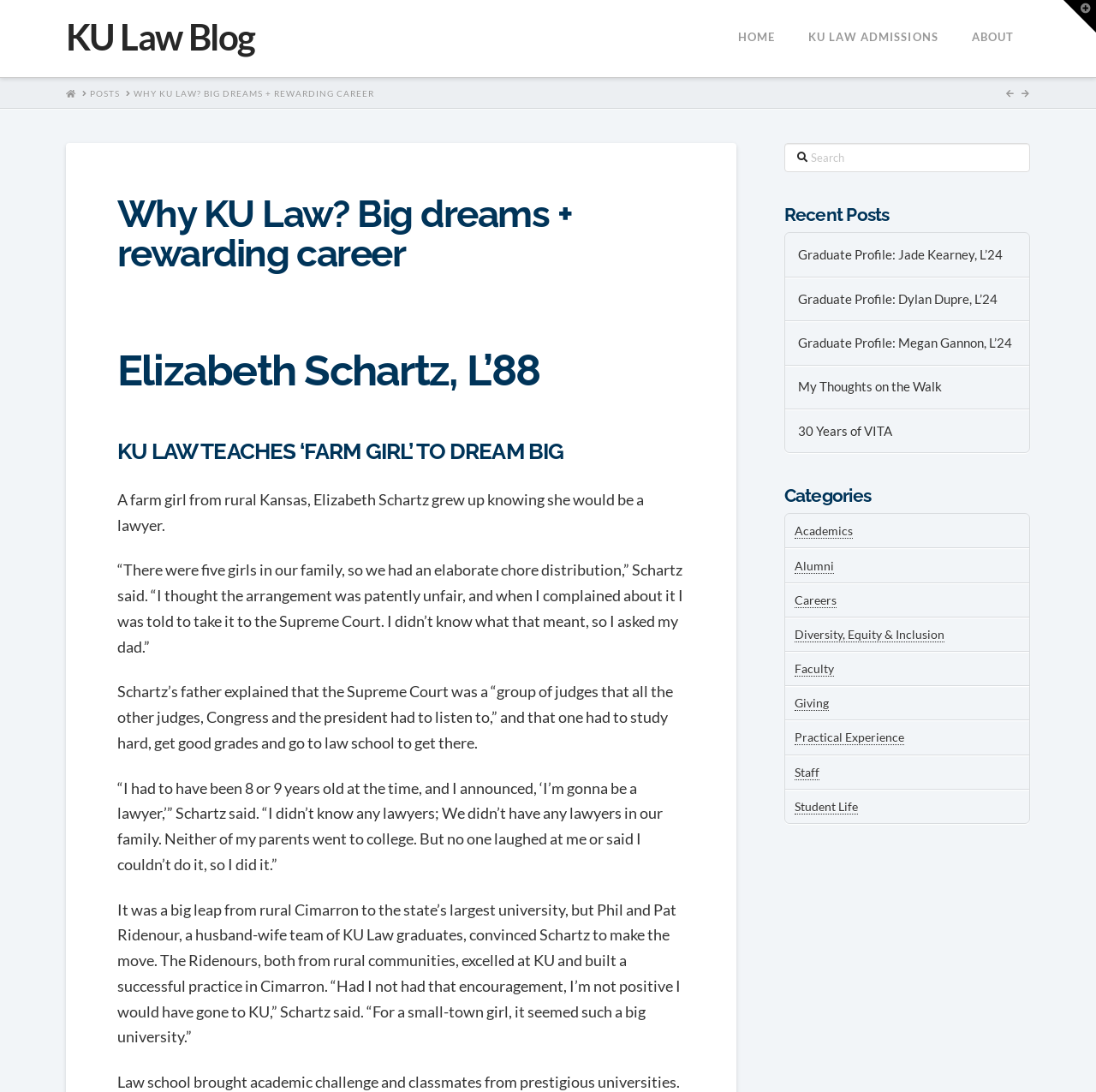Reply to the question with a single word or phrase:
What is the name of the university mentioned in the webpage?

KU